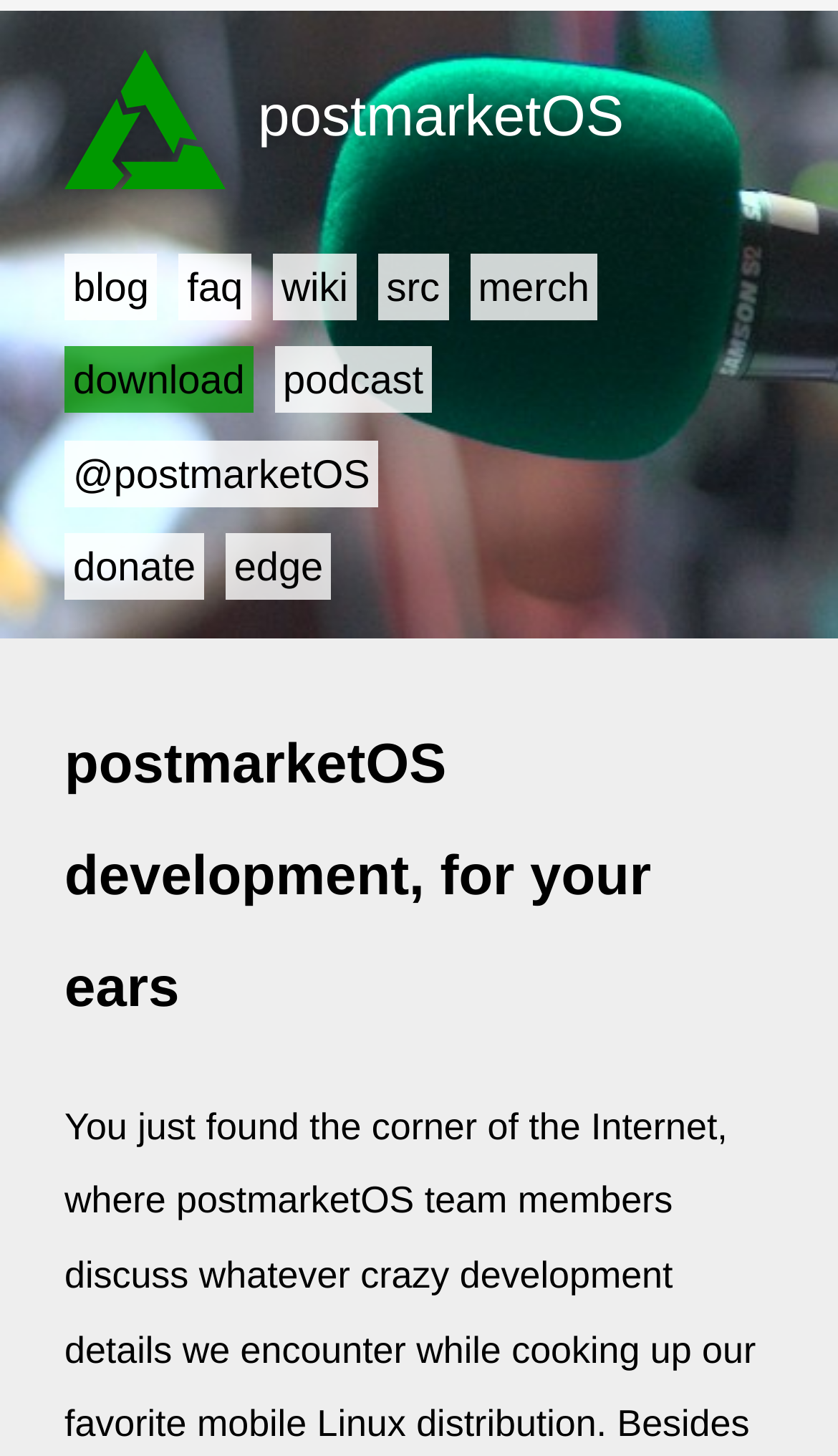Locate the bounding box coordinates of the element to click to perform the following action: 'visit wiki'. The coordinates should be given as four float values between 0 and 1, in the form of [left, top, right, bottom].

[0.325, 0.174, 0.426, 0.22]